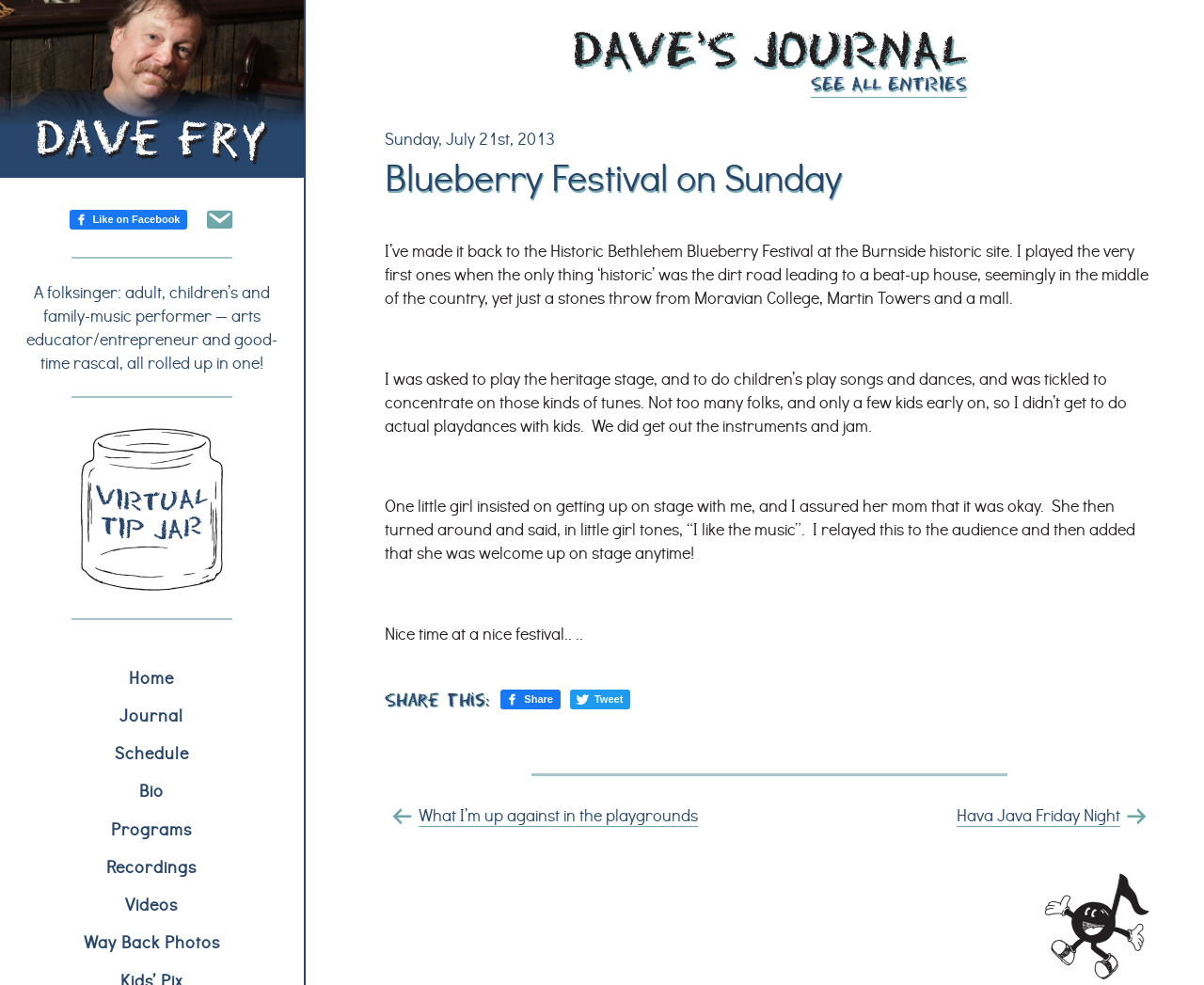Identify the bounding box for the UI element described as: "Dave Fry". The coordinates should be four float numbers between 0 and 1, i.e., [left, top, right, bottom].

[0.029, 0.114, 0.224, 0.167]